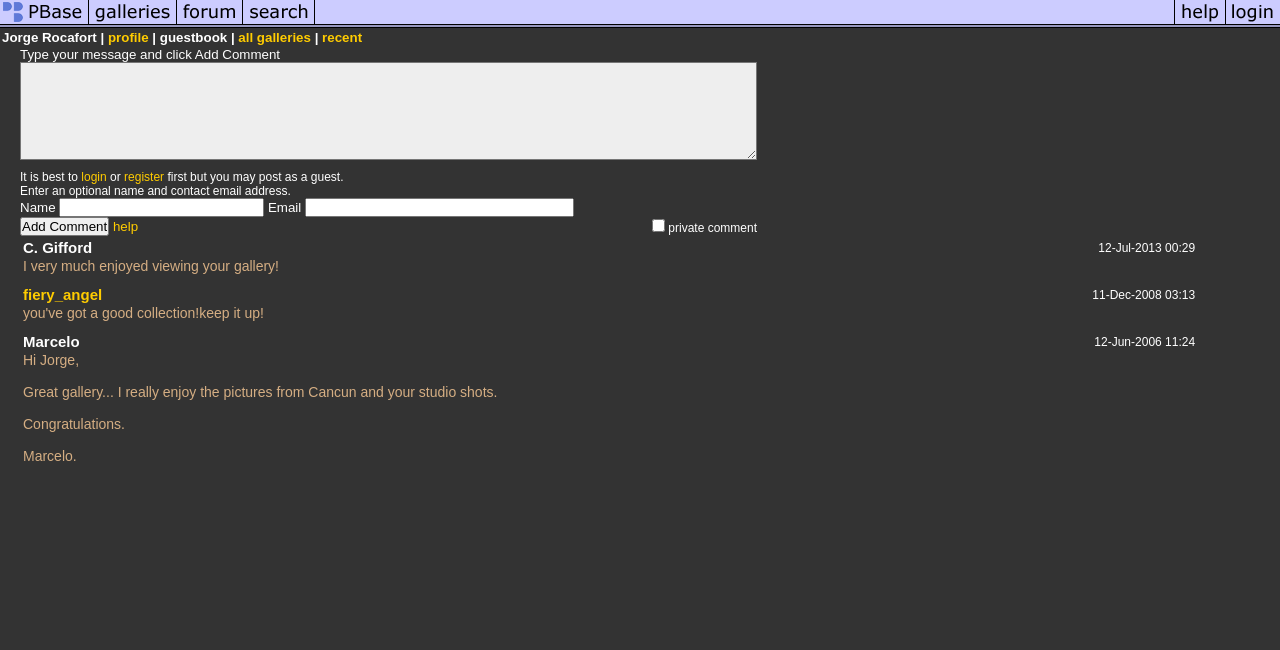How many comments are currently displayed on the page?
Please use the visual content to give a single word or phrase answer.

3